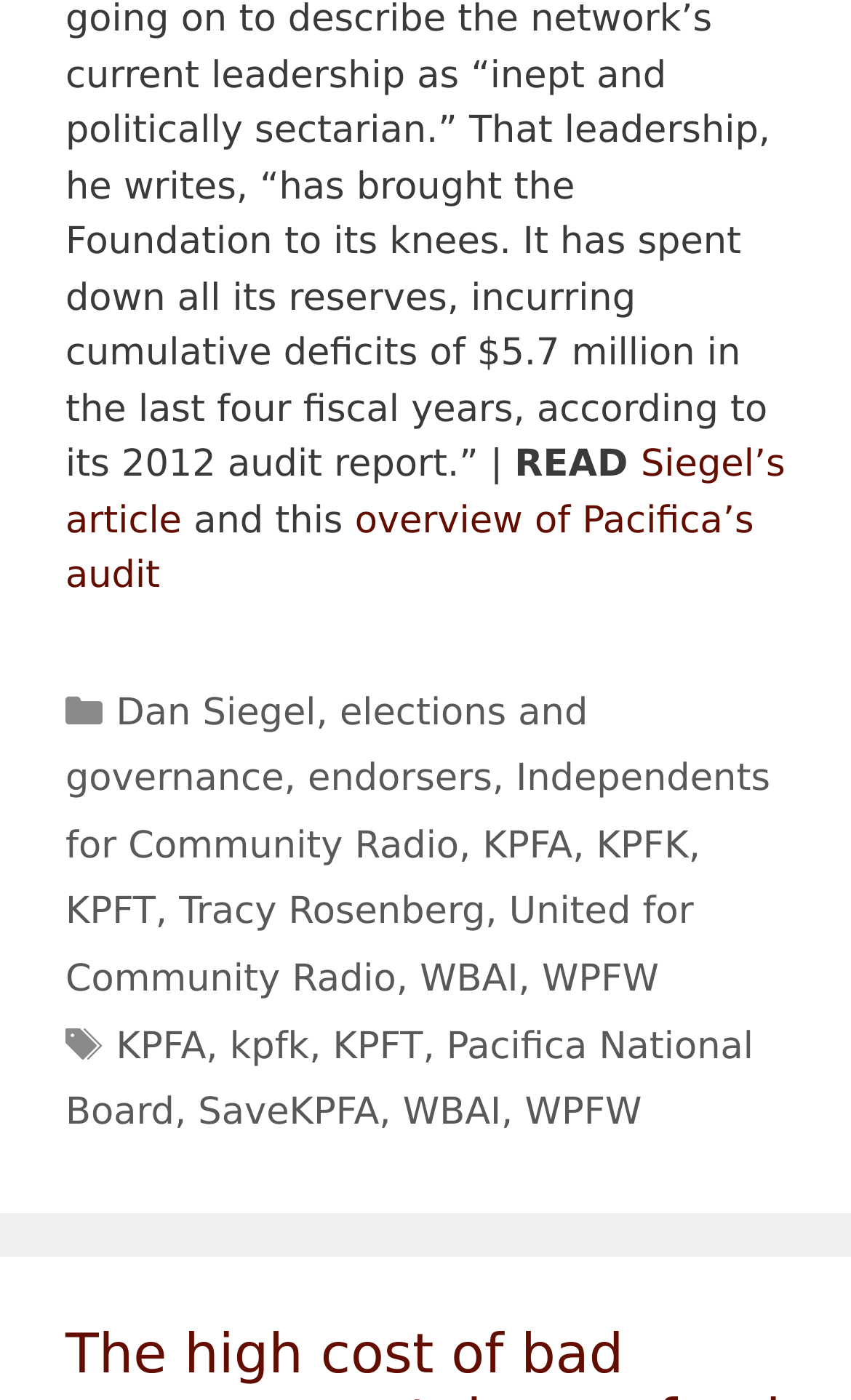Identify the bounding box coordinates of the section that should be clicked to achieve the task described: "Learn about KPFA".

[0.567, 0.589, 0.673, 0.62]